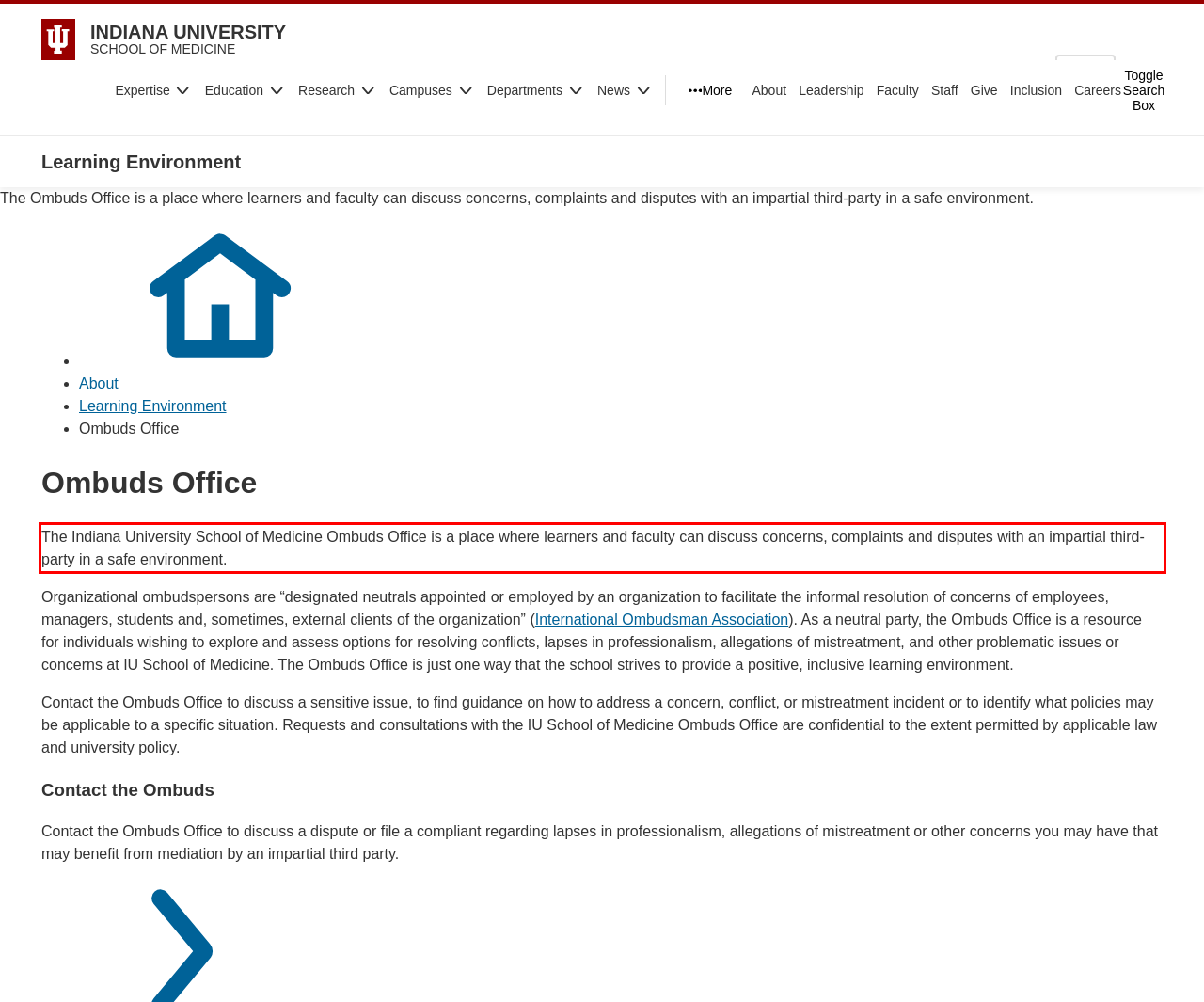You have a screenshot of a webpage with a UI element highlighted by a red bounding box. Use OCR to obtain the text within this highlighted area.

The Indiana University School of Medicine Ombuds Office is a place where learners and faculty can discuss concerns, complaints and disputes with an impartial third-party in a safe environment.